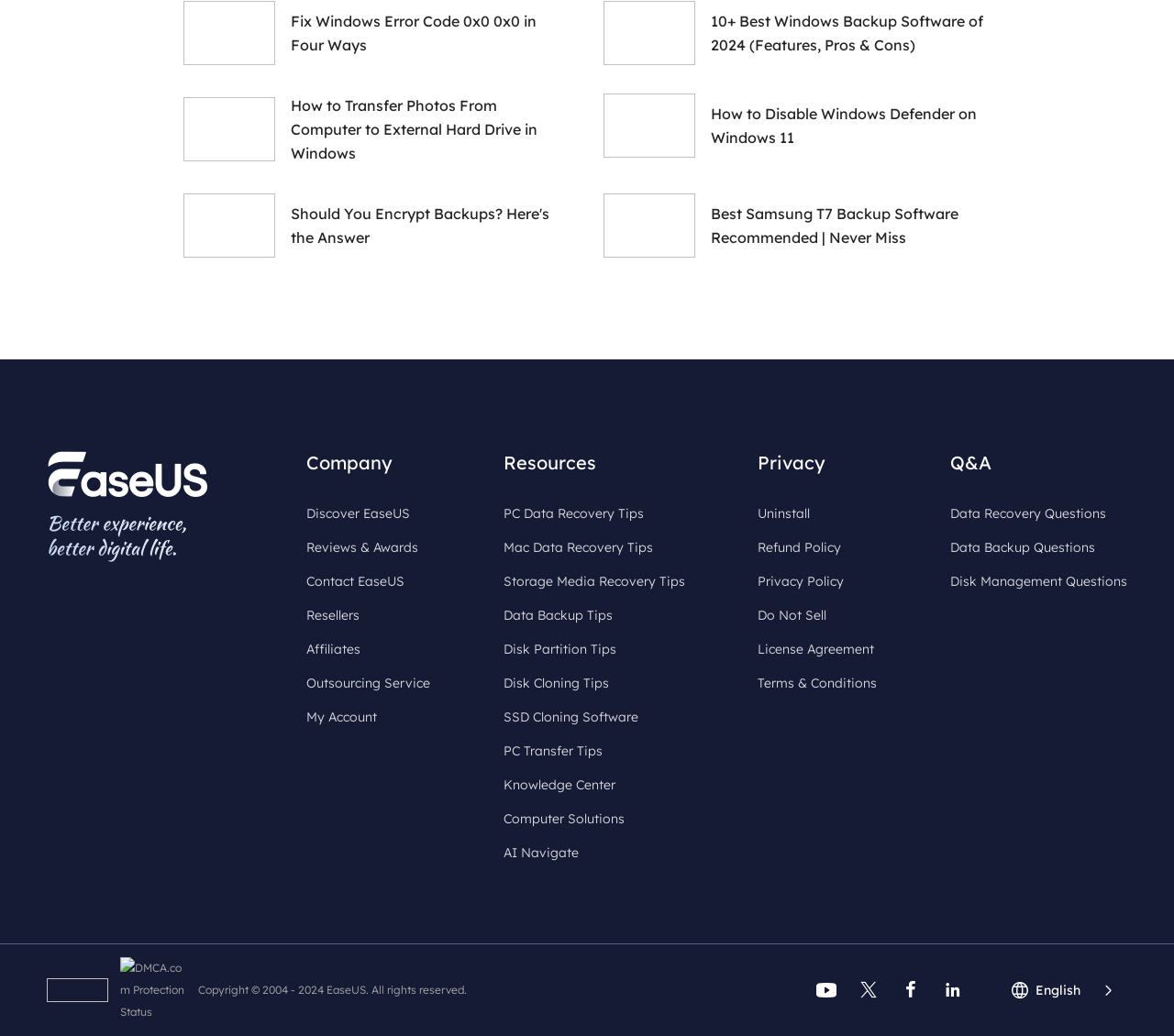Find the bounding box coordinates of the clickable area required to complete the following action: "Read customer reviews powered by Trustpilot".

[0.04, 0.578, 0.181, 0.711]